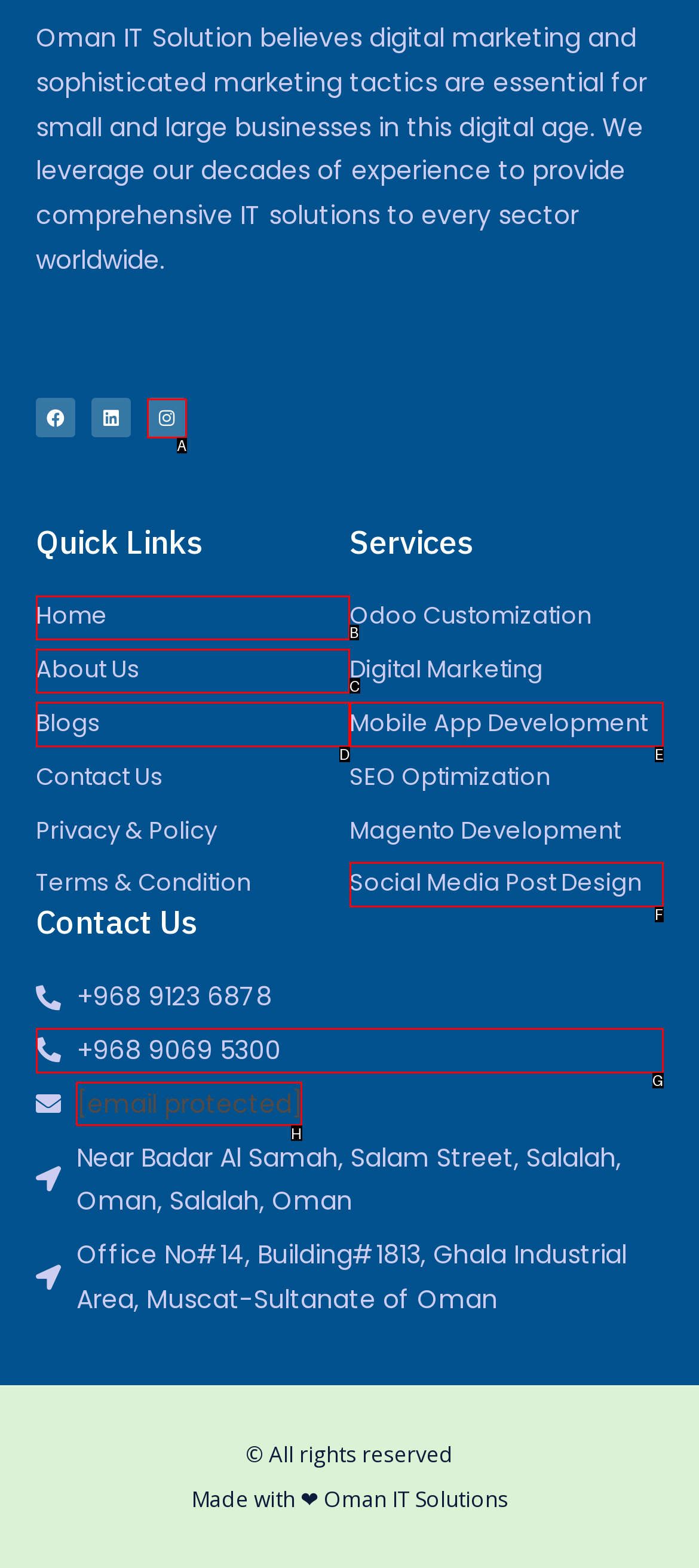Identify the correct letter of the UI element to click for this task: Send an email to [email protected]
Respond with the letter from the listed options.

H